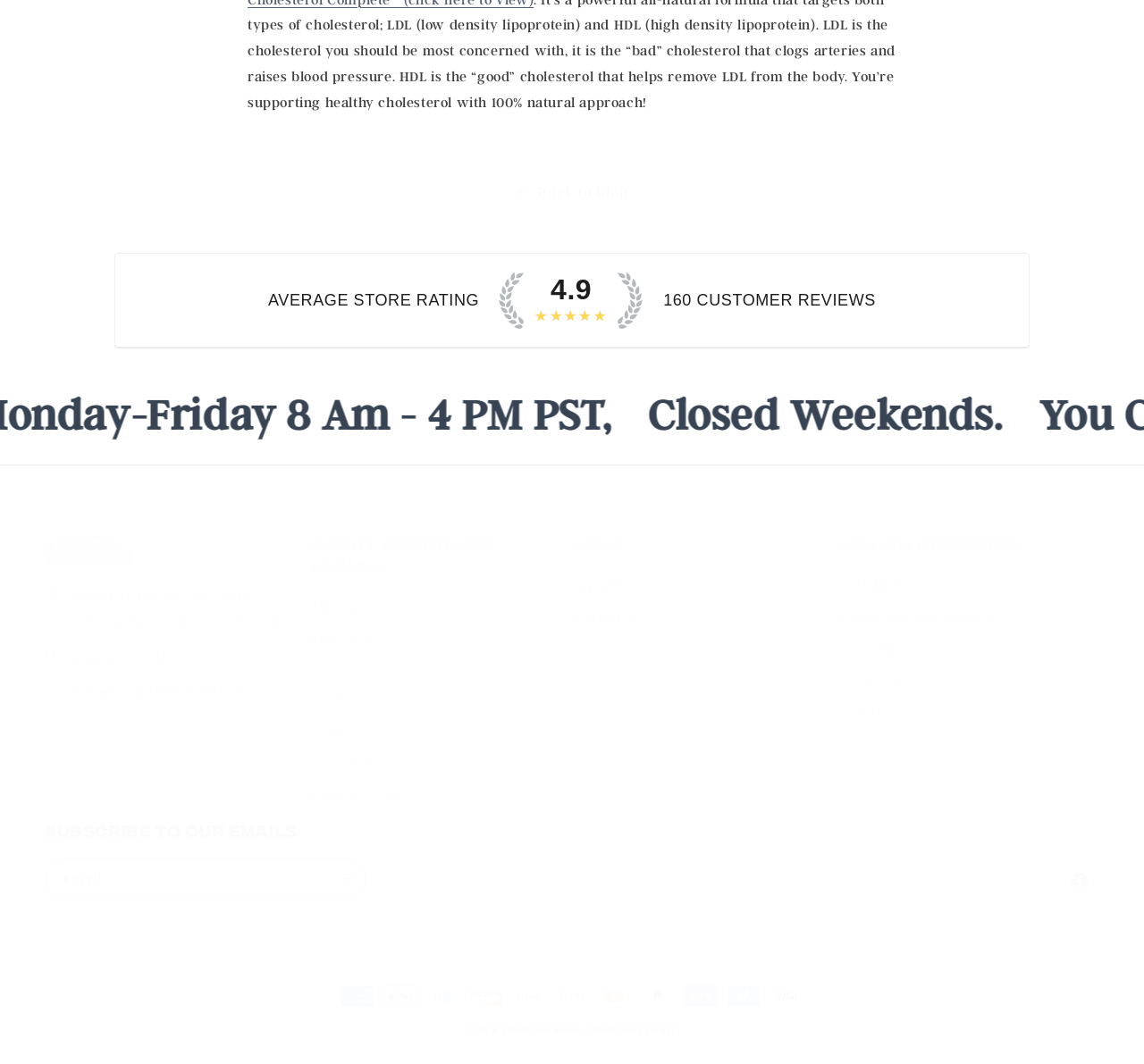Refer to the image and provide a thorough answer to this question:
What types of payment methods are accepted?

The types of payment methods accepted can be found at the bottom of the webpage, where multiple images of payment method logos are displayed, including American Express, Apple Pay, Diners Club, and more.